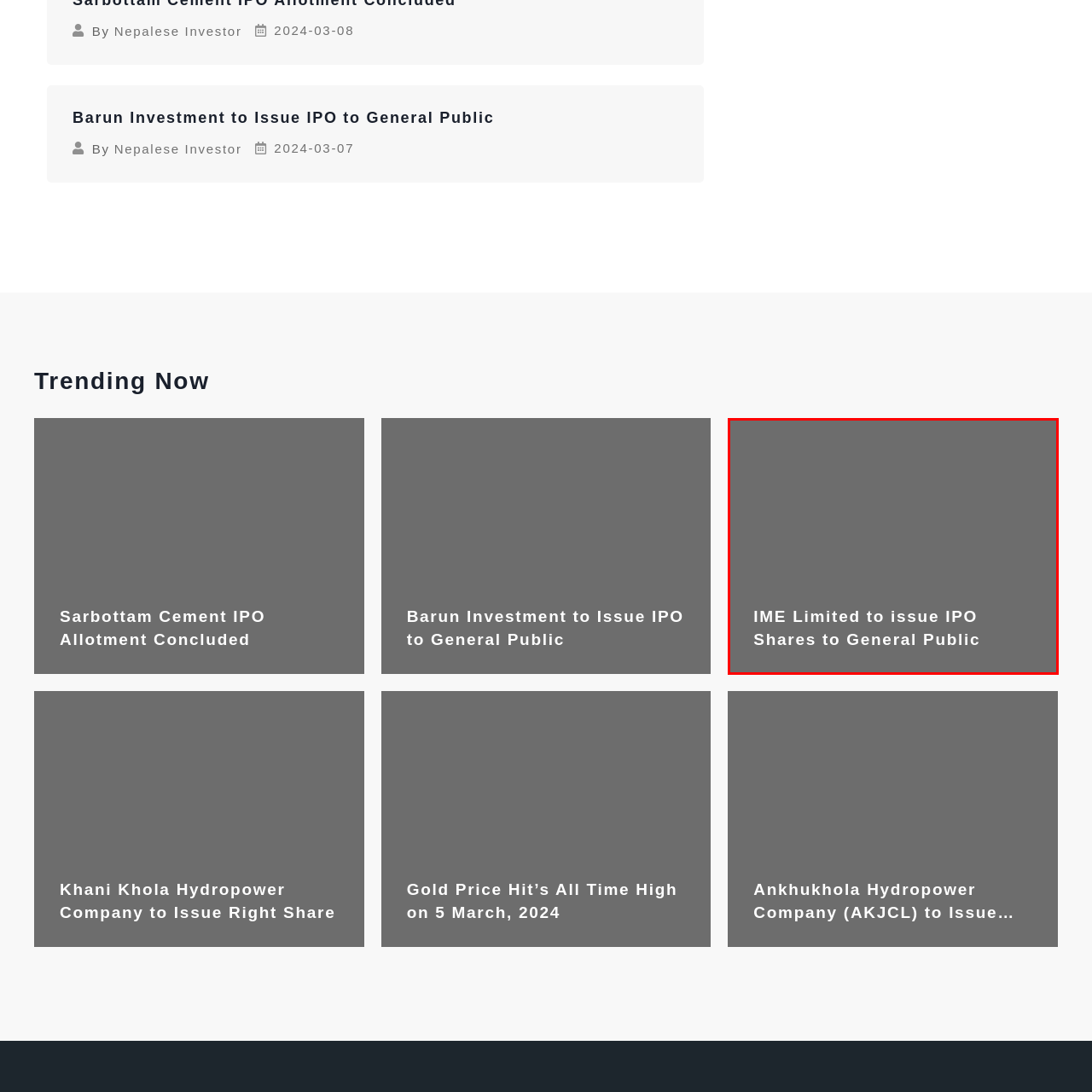Observe the image confined by the red frame and answer the question with a single word or phrase:
What is the color of the text in the graphic?

White